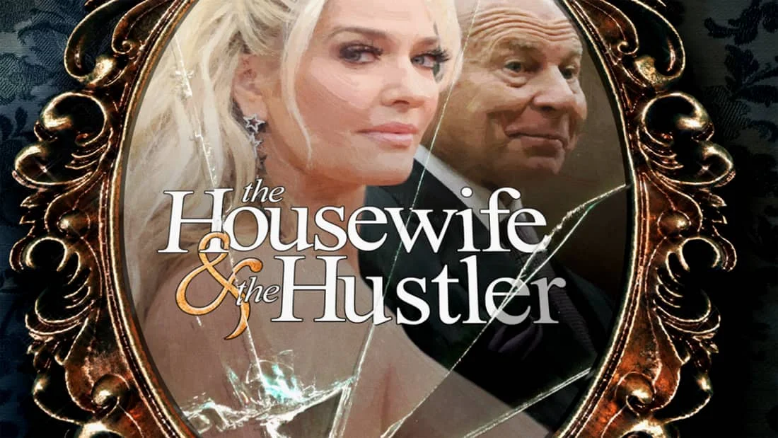Give a comprehensive caption that covers the entire image content.

The image illustrates the promotional artwork for the true crime documentary titled "The Housewife and the Hustler." At the center, the striking title intertwines the two main themes, symbolizing the contrast between the glamorous life of a housewife and the darker undertones of crime. The visual is framed within an ornate, cracked mirror, enhancing the drama and intensity of the narrative. In the background, two figures are depicted: one appears to be a woman with elegant features, presumably the housewife, exuding a sense of intrigue and vulnerability; the other figure, likely a male character, displays a more menacing demeanor. This artwork captures the essence of the true crime genre, enticing viewers to delve into a gripping story of deception and scandal, indicative of the true crime shows available on Hulu in 2023.